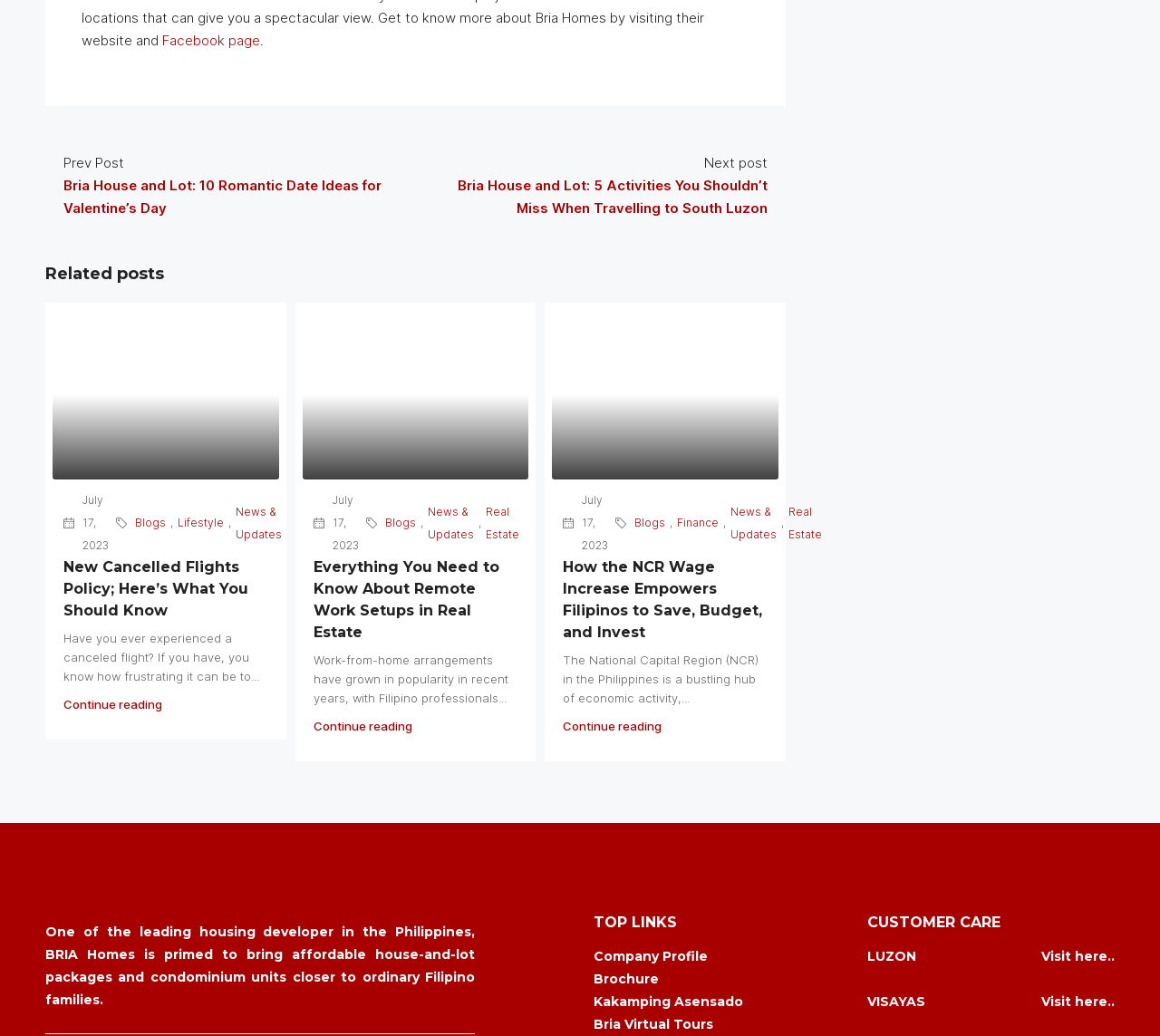Please find the bounding box coordinates in the format (top-left x, top-left y, bottom-right x, bottom-right y) for the given element description. Ensure the coordinates are floating point numbers between 0 and 1. Description: Finance

[0.584, 0.494, 0.62, 0.515]